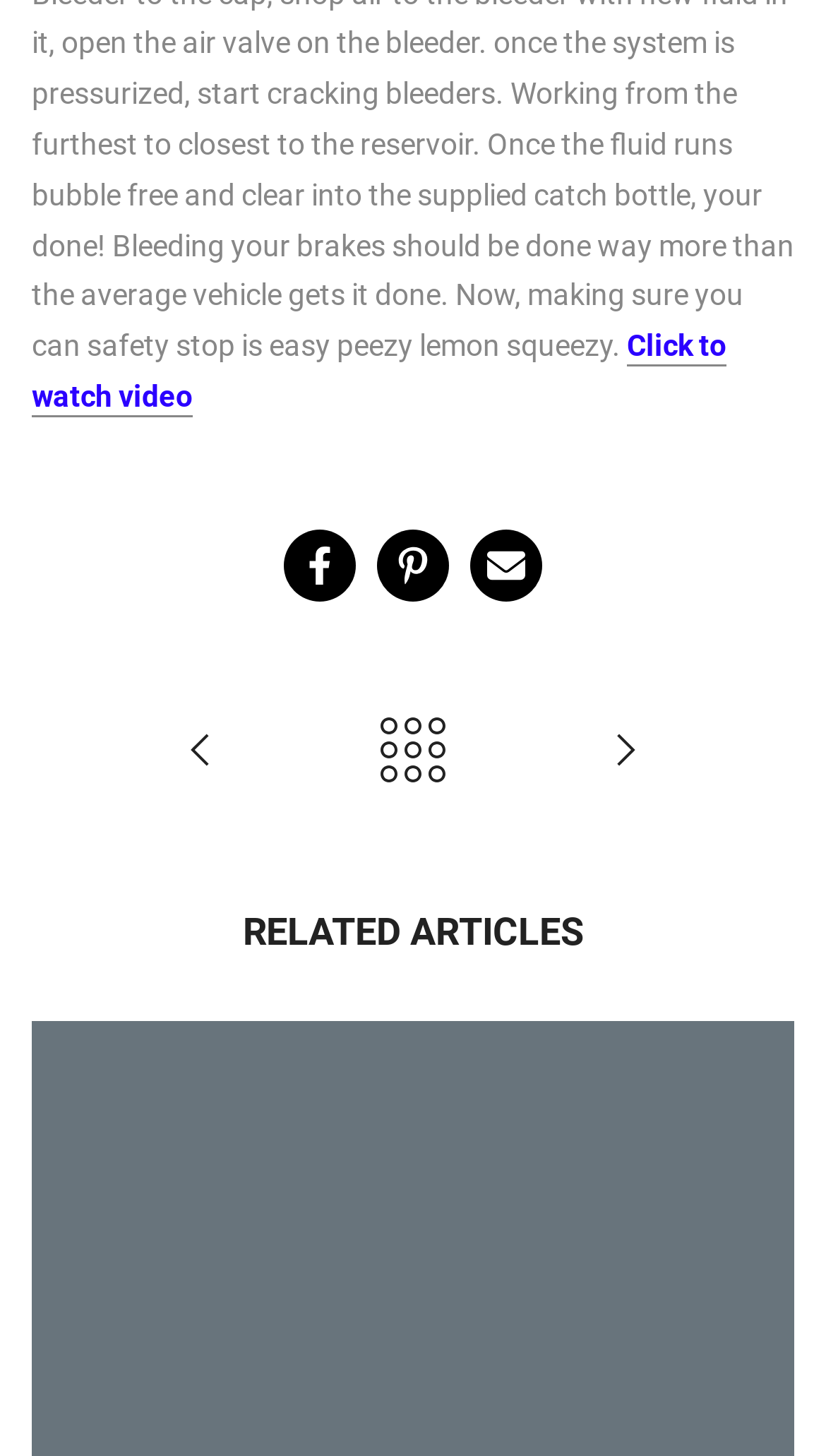Based on the description "title="Back to AGM Blogs"", find the bounding box of the specified UI element.

[0.372, 0.486, 0.628, 0.548]